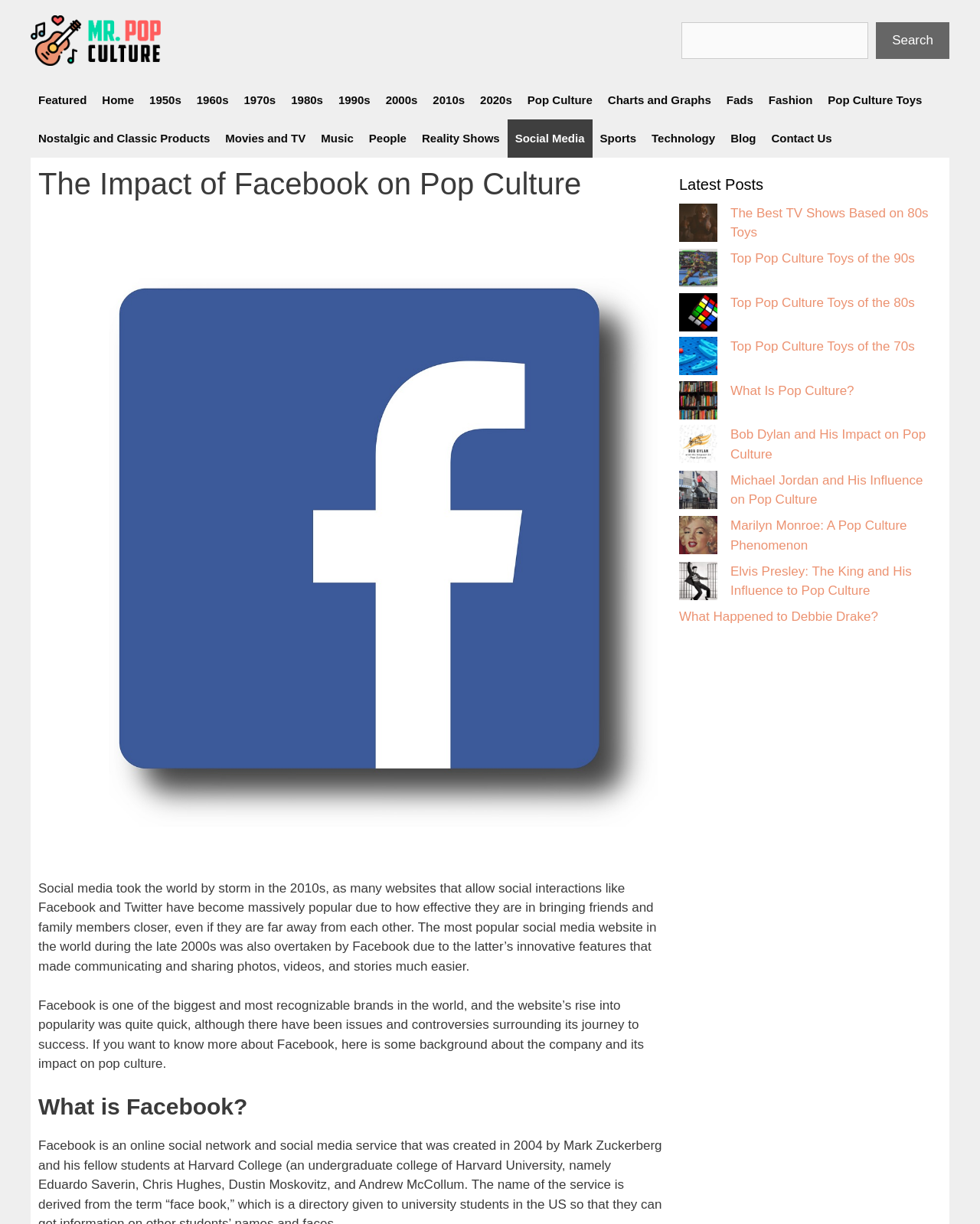Find the bounding box coordinates of the element's region that should be clicked in order to follow the given instruction: "Learn about Michael Jordan and His Influence on Pop Culture". The coordinates should consist of four float numbers between 0 and 1, i.e., [left, top, right, bottom].

[0.745, 0.386, 0.942, 0.414]